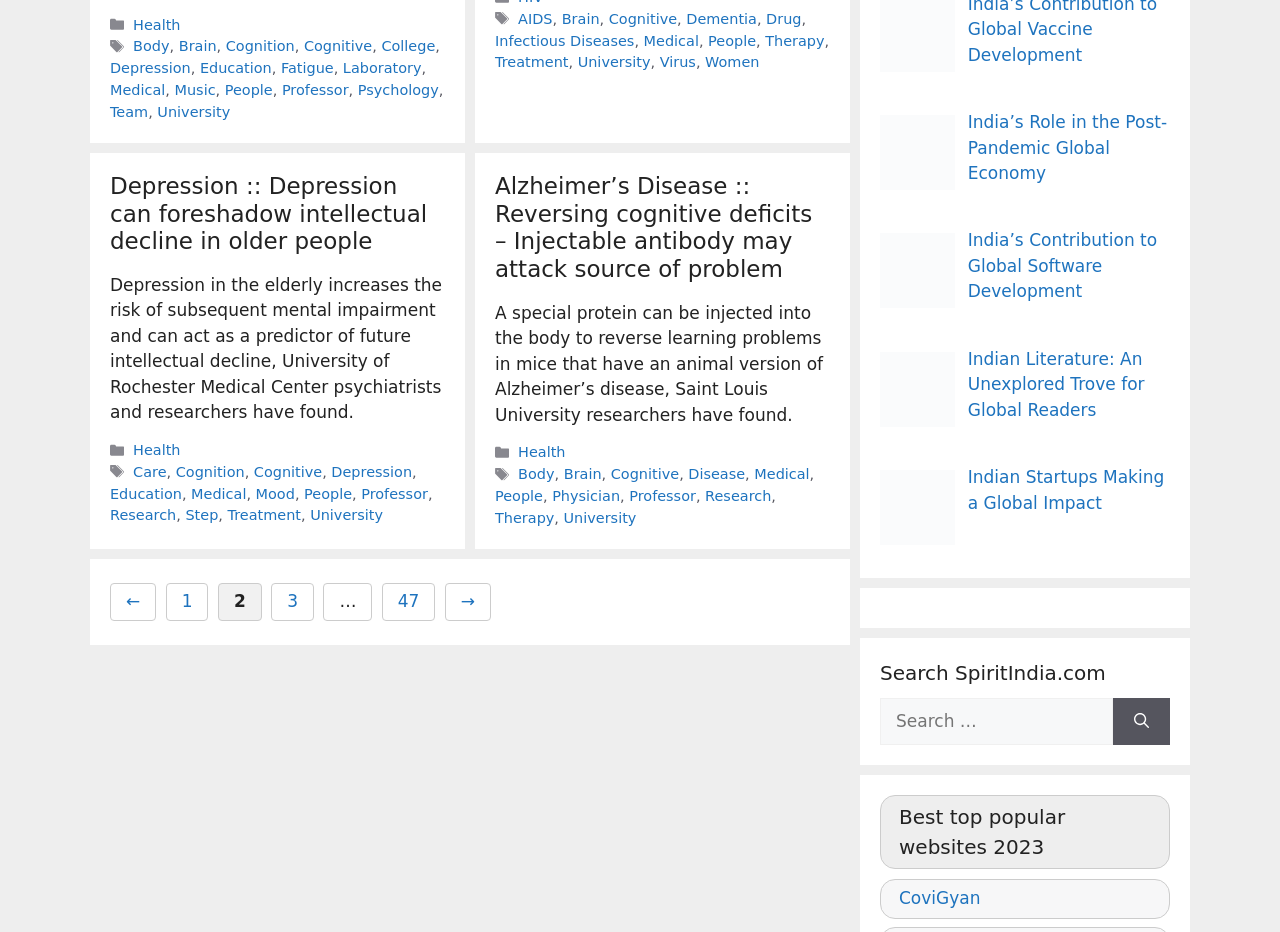Please identify the bounding box coordinates of the element's region that needs to be clicked to fulfill the following instruction: "Read the article about 'Depression'". The bounding box coordinates should consist of four float numbers between 0 and 1, i.e., [left, top, right, bottom].

[0.086, 0.186, 0.334, 0.273]